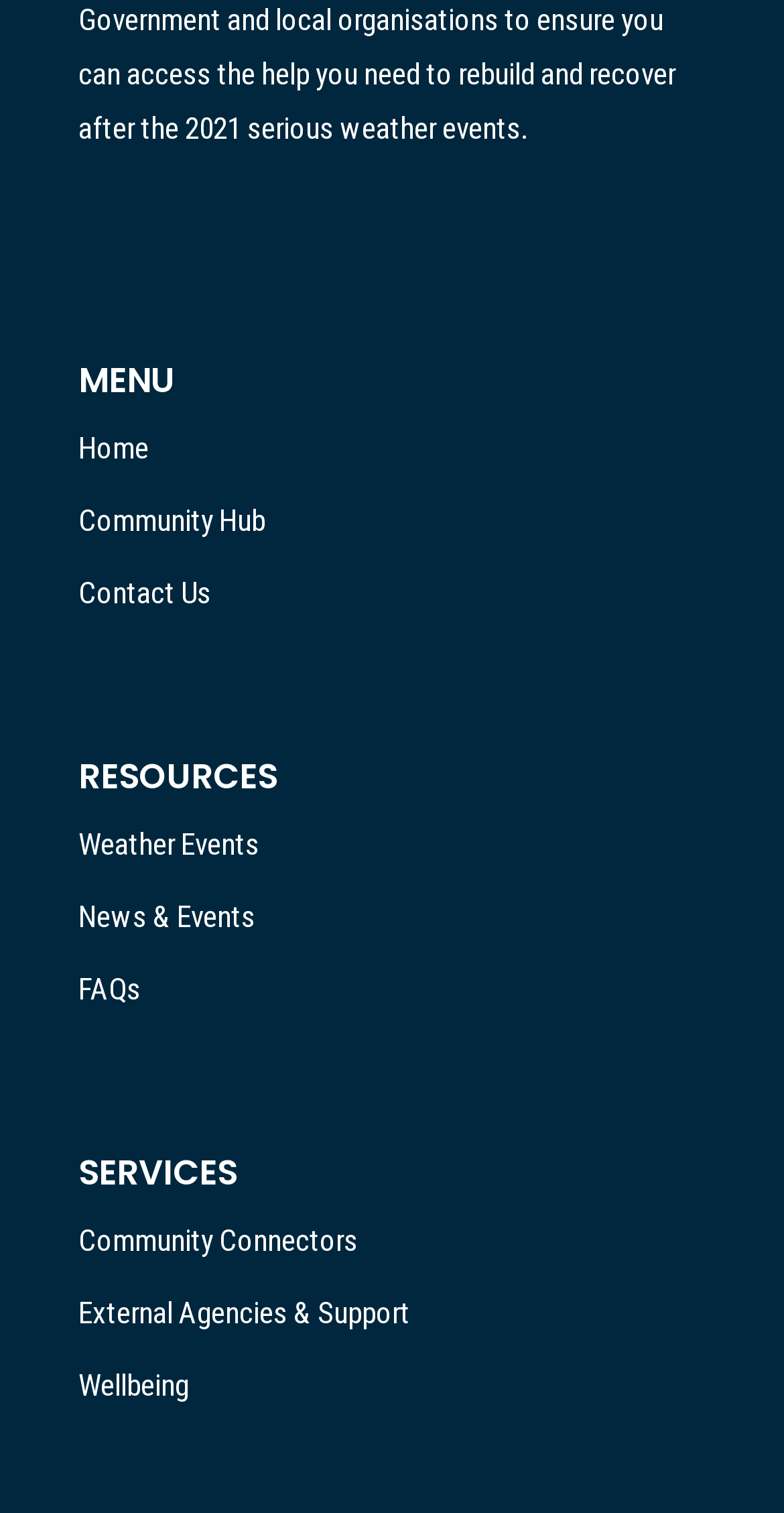Find the bounding box coordinates for the area that should be clicked to accomplish the instruction: "go to home page".

[0.1, 0.284, 0.19, 0.308]